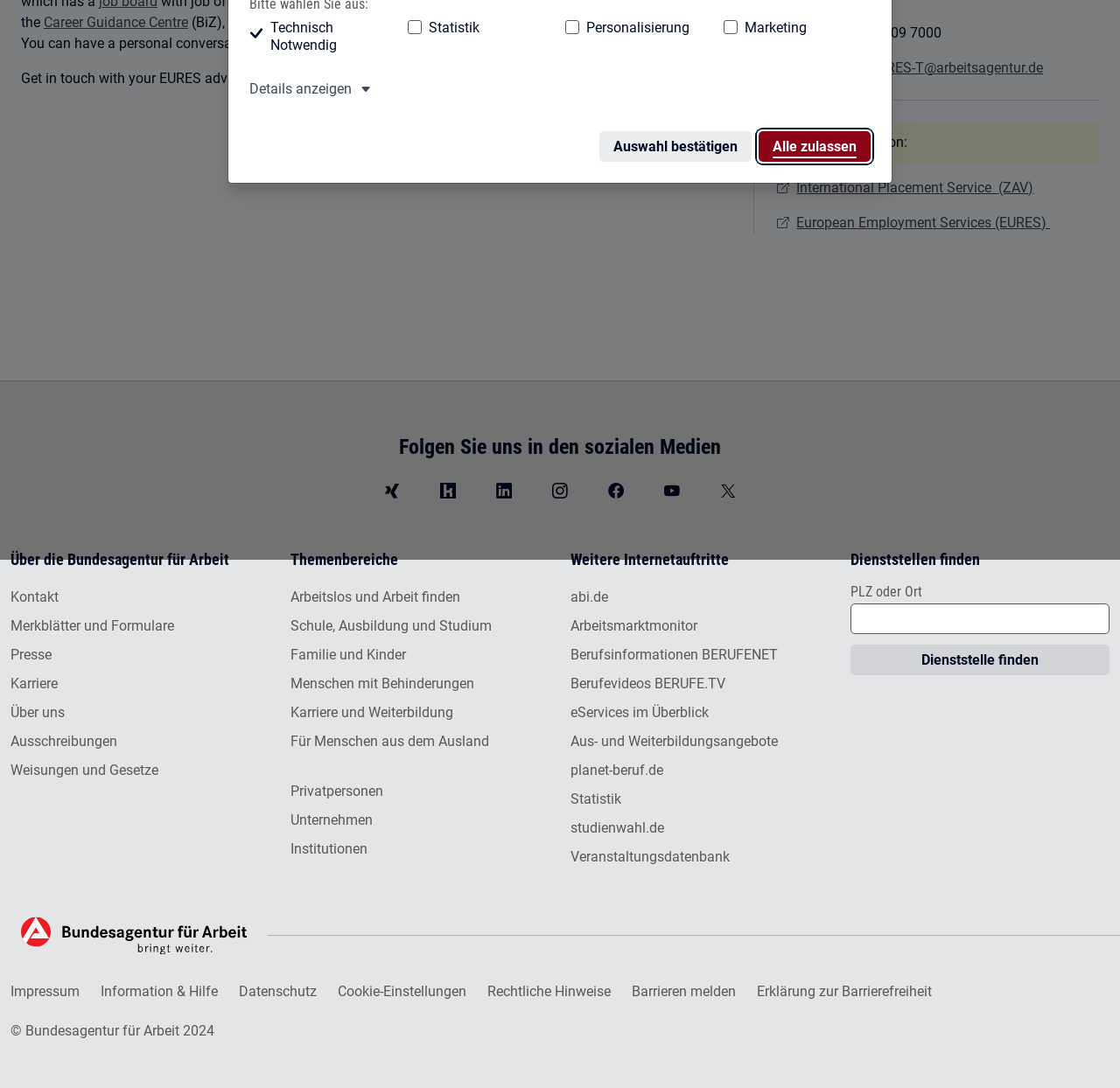Identify the bounding box coordinates for the UI element that matches this description: "Rechtliche Hinweise".

[0.435, 0.899, 0.545, 0.925]